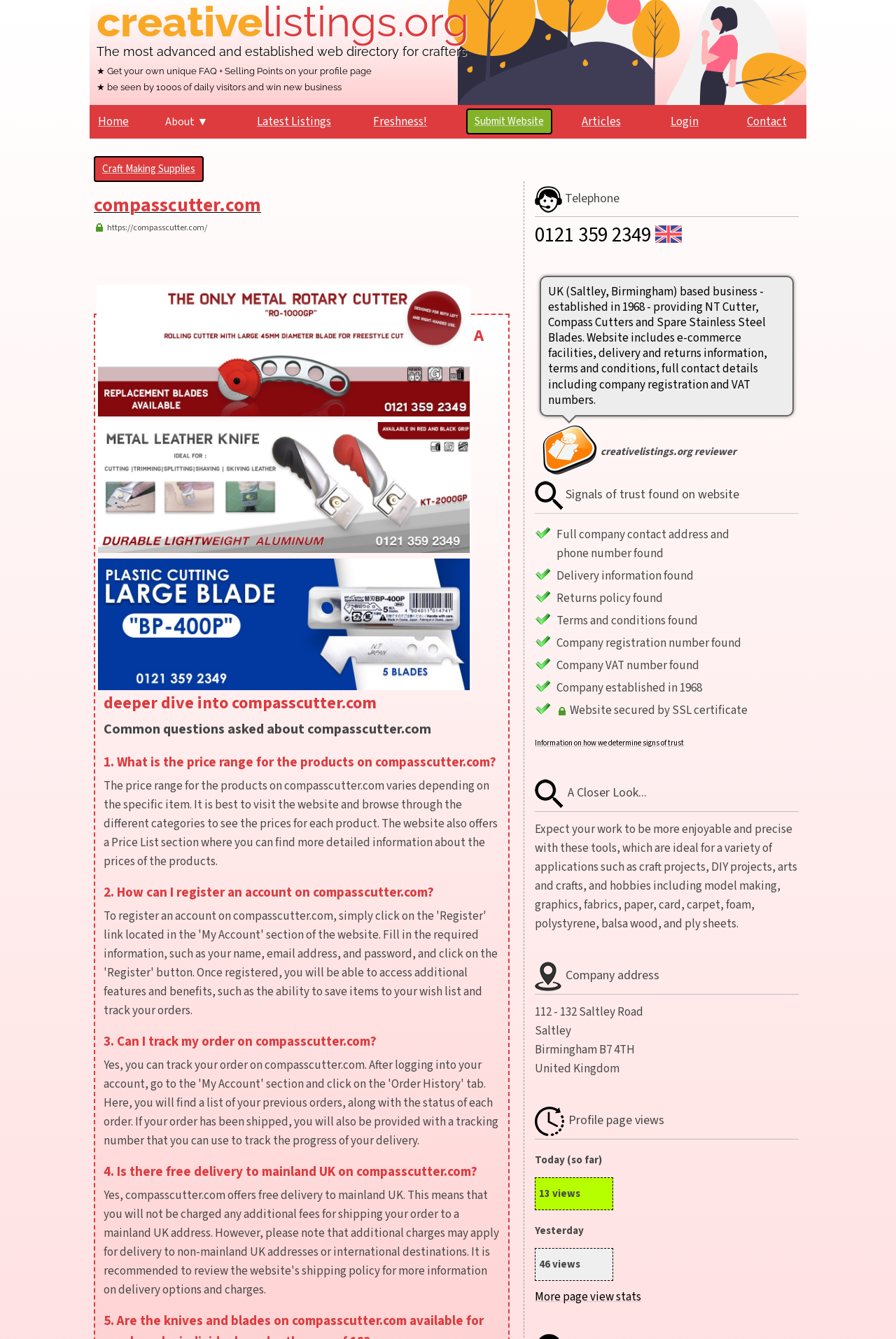Summarize the webpage with a detailed and informative caption.

The webpage is about Craft Making Supplies, specifically compasscutter.com. At the top, there is a navigation menu with links to Home, About, Latest Listings, Freshness!, Submit Website, Articles, Login, and Contact. Below the navigation menu, there is a section with the website's title, "Craft Making Supplies - compasscutter.com", accompanied by an SSL certificate image and a link to the website.

The main content of the webpage is divided into sections. The first section has a heading "A deeper dive into compasscutter.com" and provides answers to common questions about the website, such as the price range for products, how to register an account, and whether there is free delivery to mainland UK.

The next section displays various images, including a telephone icon, a UK phone number, a review icon, and an image indicating signals of trust found on the website. There is also a block of text describing the website, including its establishment in 1968, its e-commerce facilities, and its full contact details.

Further down, there are sections with headings "Company address", "Profile page views", and "More page view stats", which provide additional information about the company and its website.

Throughout the webpage, there are multiple images, links, and blocks of text that provide information about compasscutter.com and its products.